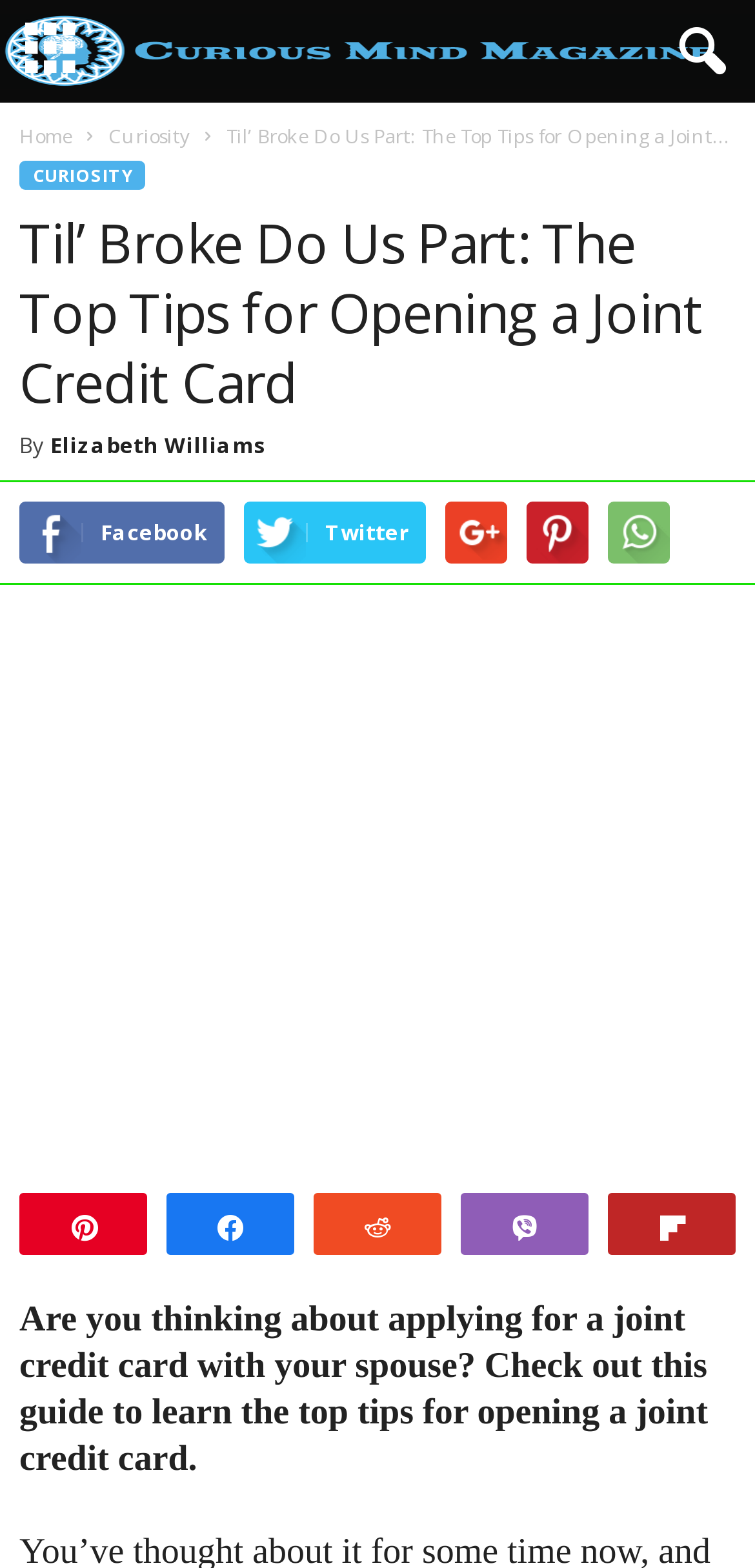Respond to the question below with a concise word or phrase:
How many social media links are there?

5